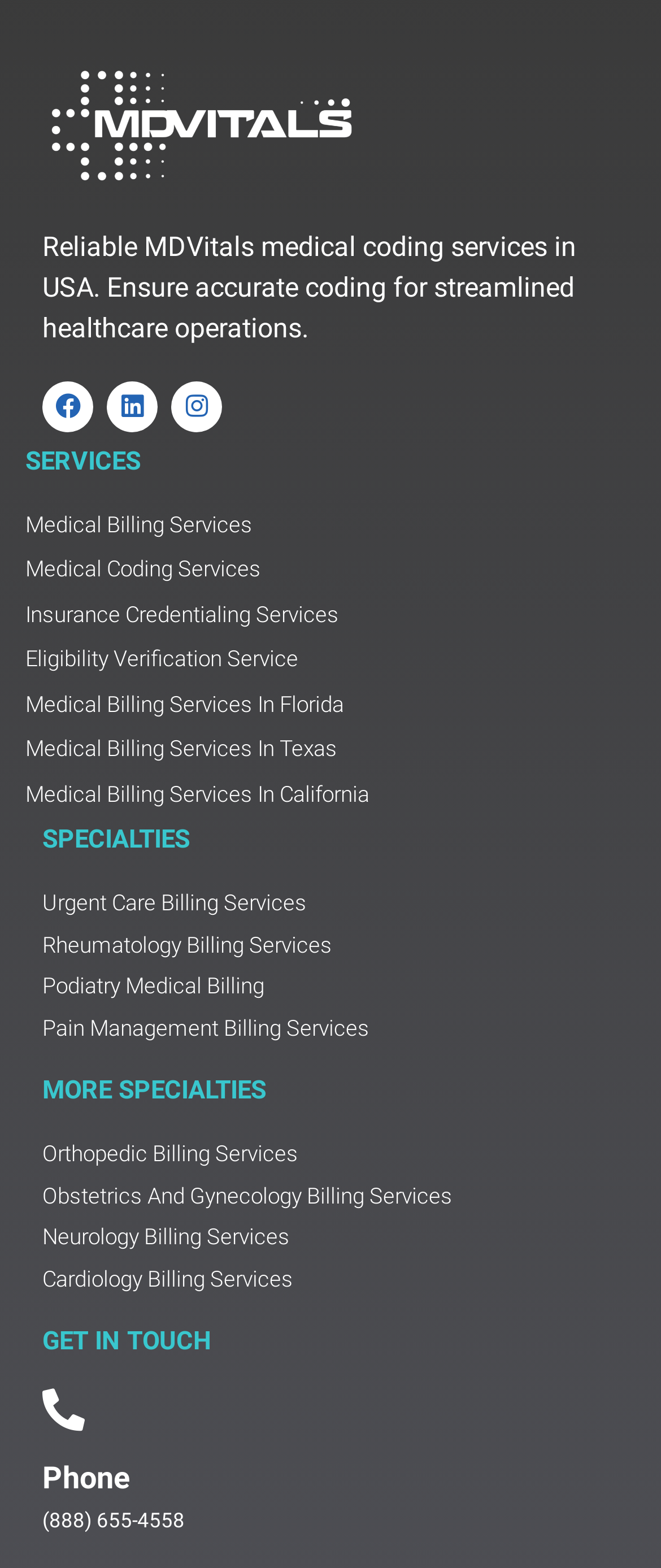Please determine the bounding box coordinates of the element's region to click for the following instruction: "Learn about Orthopedic Billing Services".

[0.064, 0.726, 0.936, 0.747]